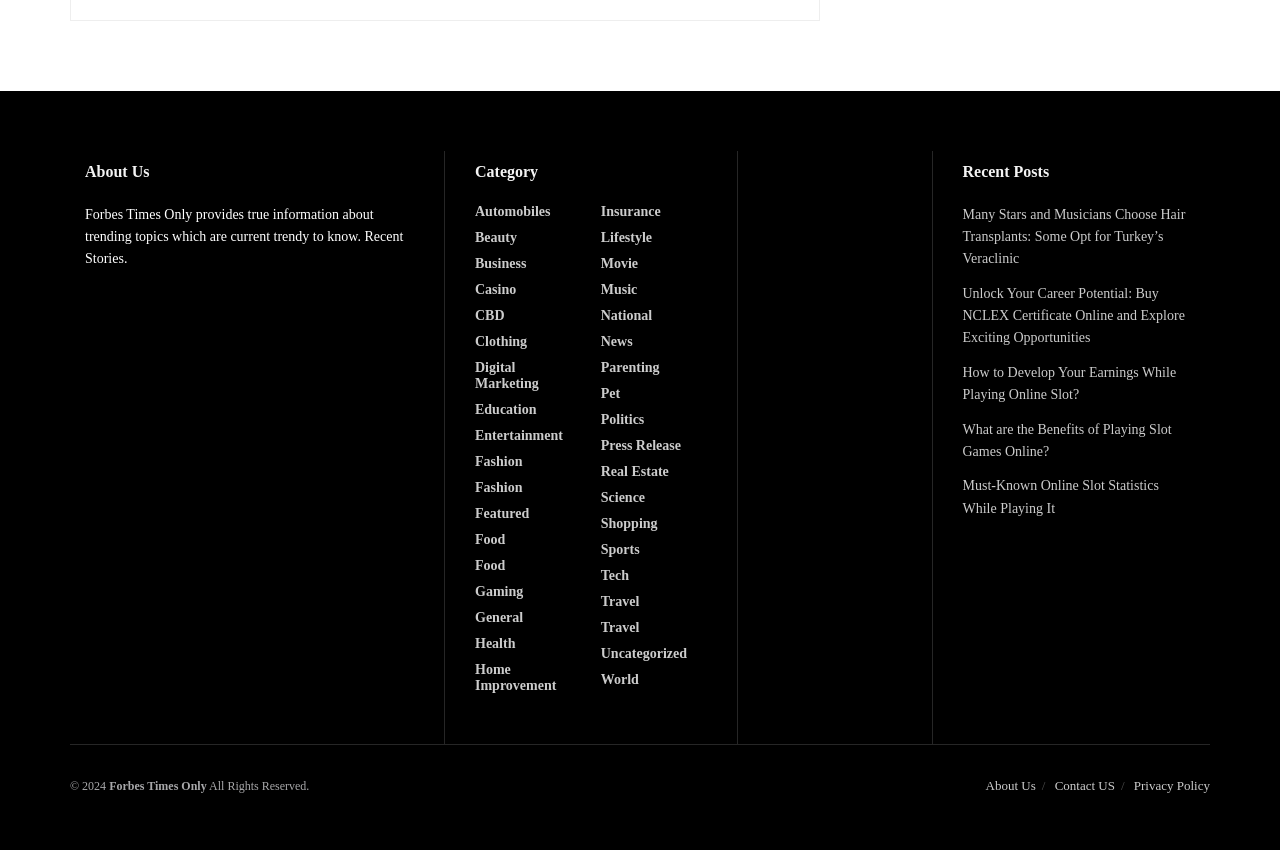Please identify the bounding box coordinates of the clickable region that I should interact with to perform the following instruction: "Check Contact US page". The coordinates should be expressed as four float numbers between 0 and 1, i.e., [left, top, right, bottom].

[0.824, 0.915, 0.871, 0.932]